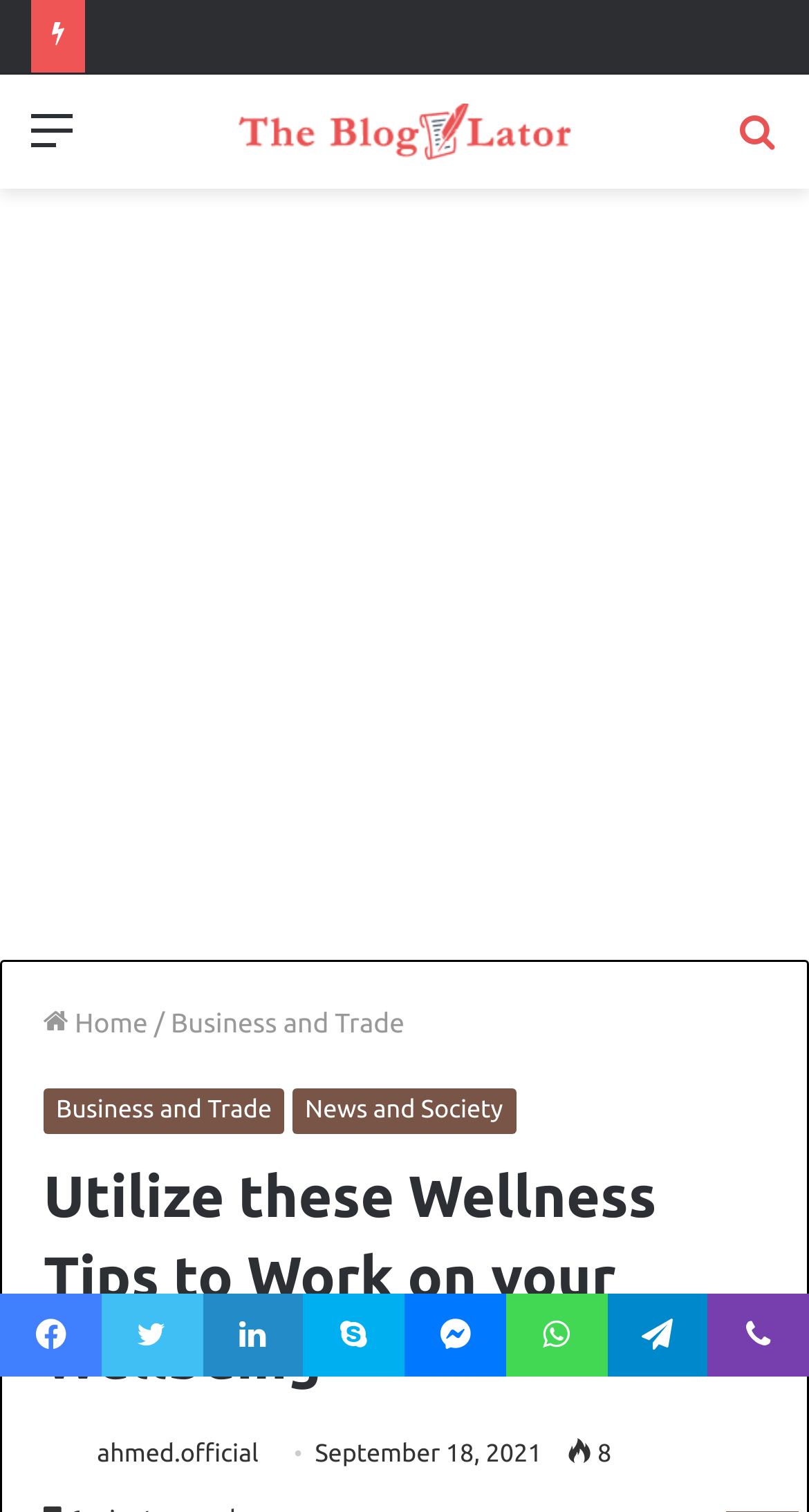Using the element description Business and Trade, predict the bounding box coordinates for the UI element. Provide the coordinates in (top-left x, top-left y, bottom-right x, bottom-right y) format with values ranging from 0 to 1.

[0.211, 0.667, 0.5, 0.686]